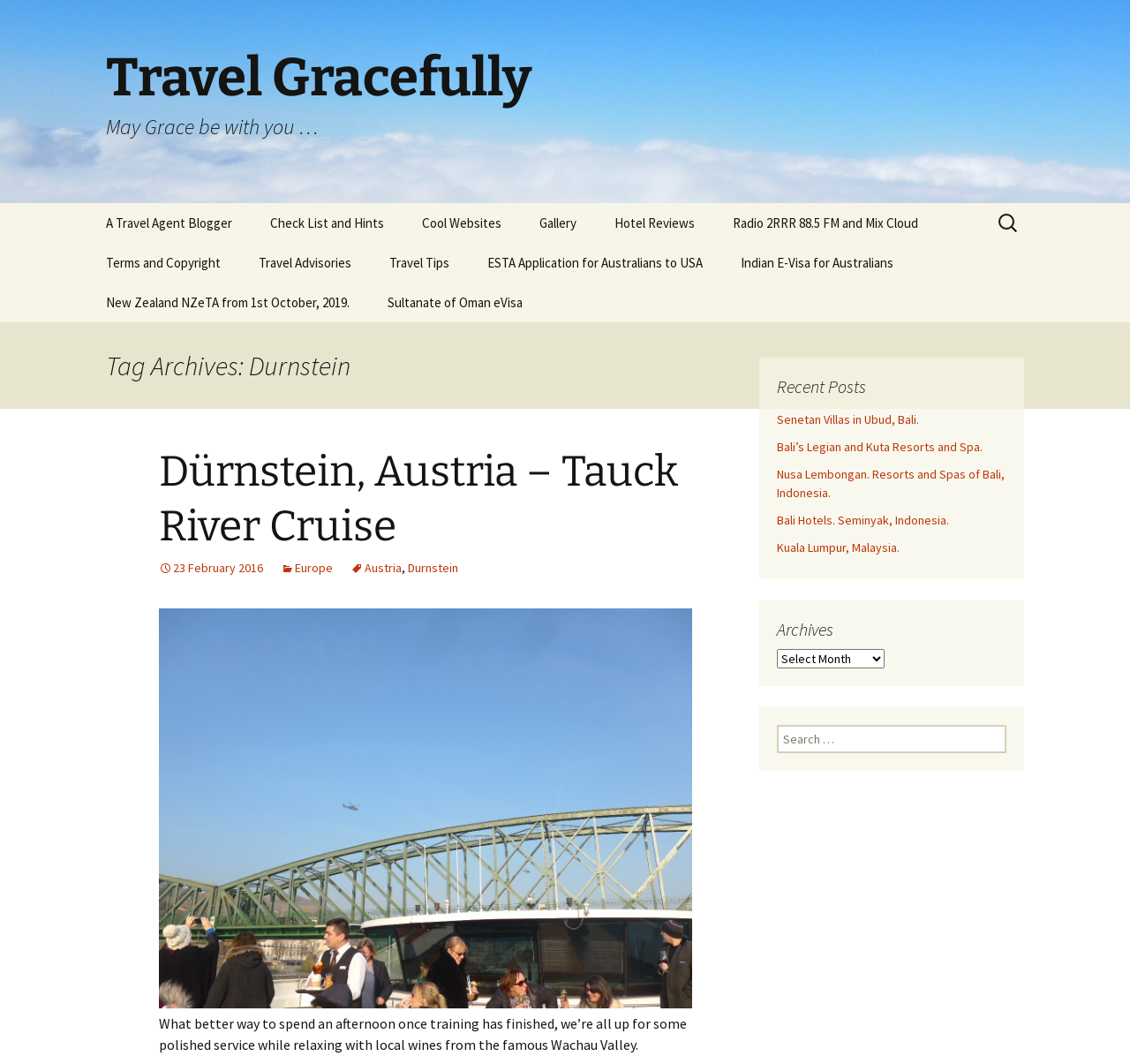What type of content is listed under 'Recent Posts'? Refer to the image and provide a one-word or short phrase answer.

Travel-related posts